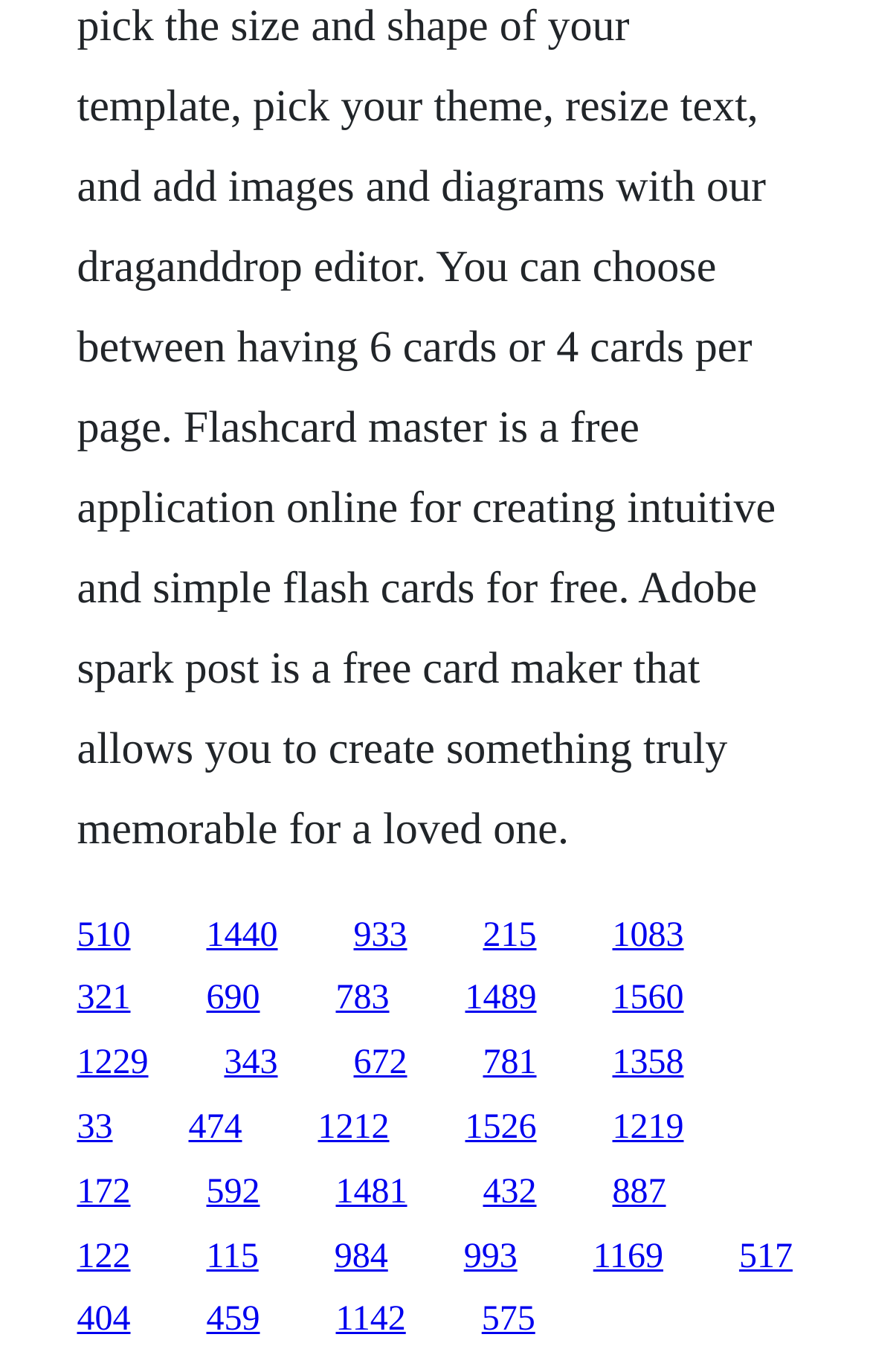Could you provide the bounding box coordinates for the portion of the screen to click to complete this instruction: "go to the ninth link"?

[0.704, 0.714, 0.786, 0.742]